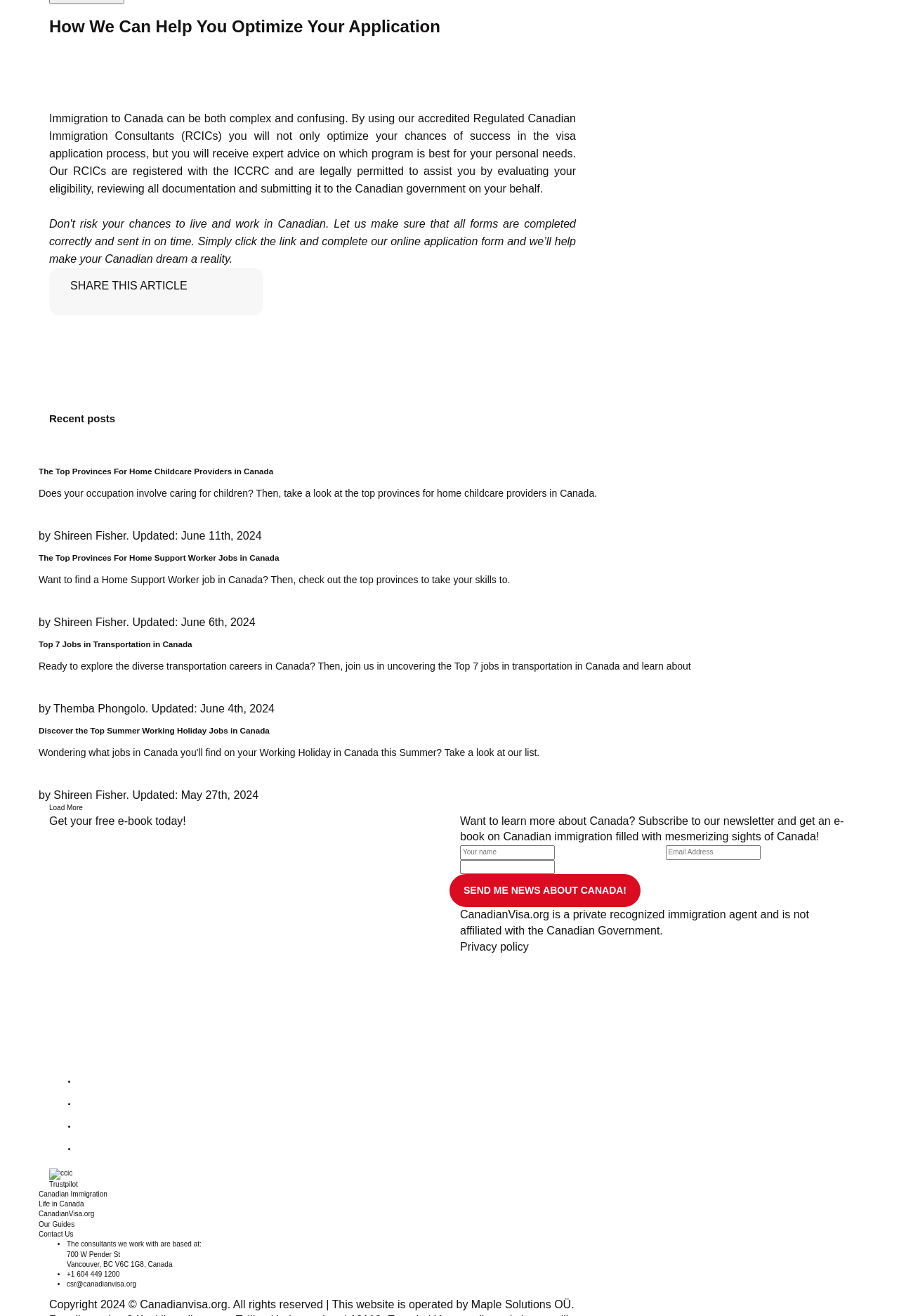Reply to the question with a single word or phrase:
What is the purpose of the consultants mentioned on this webpage?

To assist with visa applications